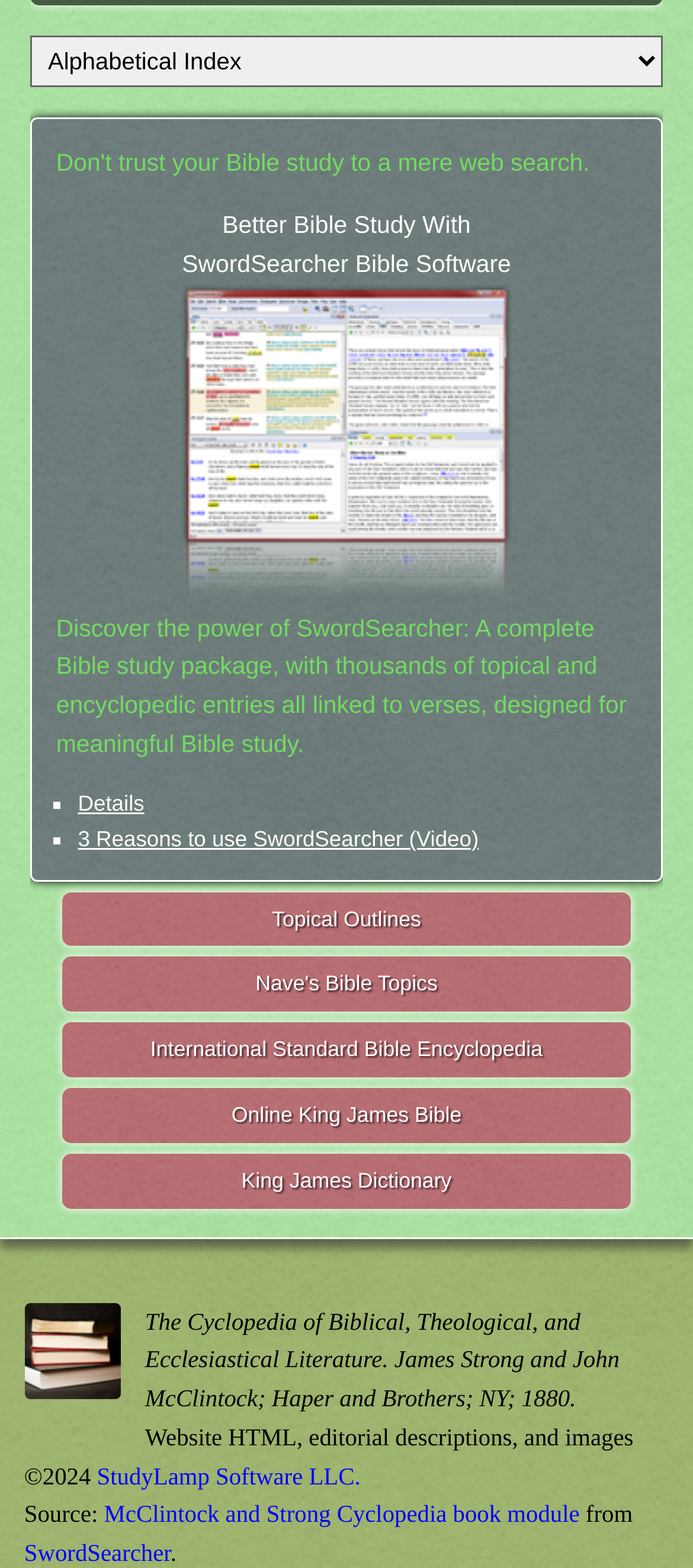Who are the authors of the Cyclopedia?
Analyze the image and provide a thorough answer to the question.

The authors of the Cyclopedia can be found in the StaticText element 'The Cyclopedia of Biblical, Theological, and Ecclesiastical Literature. James Strong and John McClintock; Haper and Brothers; NY; 1880.'.